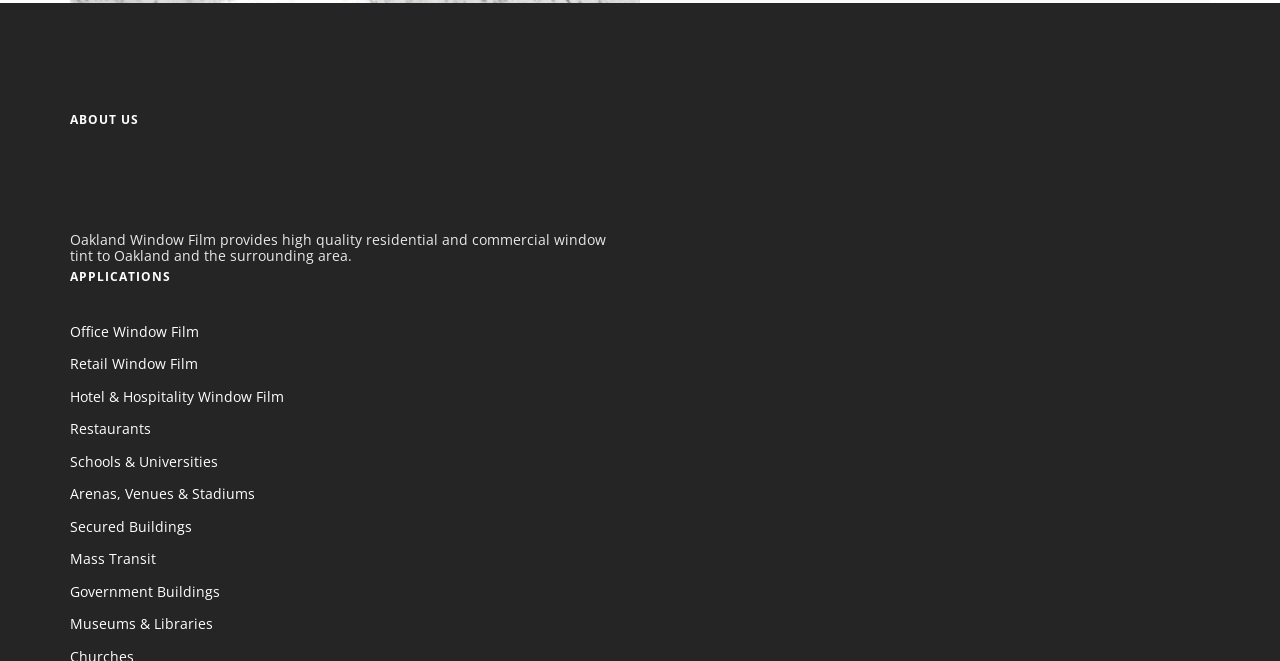Please provide a brief answer to the question using only one word or phrase: 
What type of film does Oakland Window Film provide?

window tint